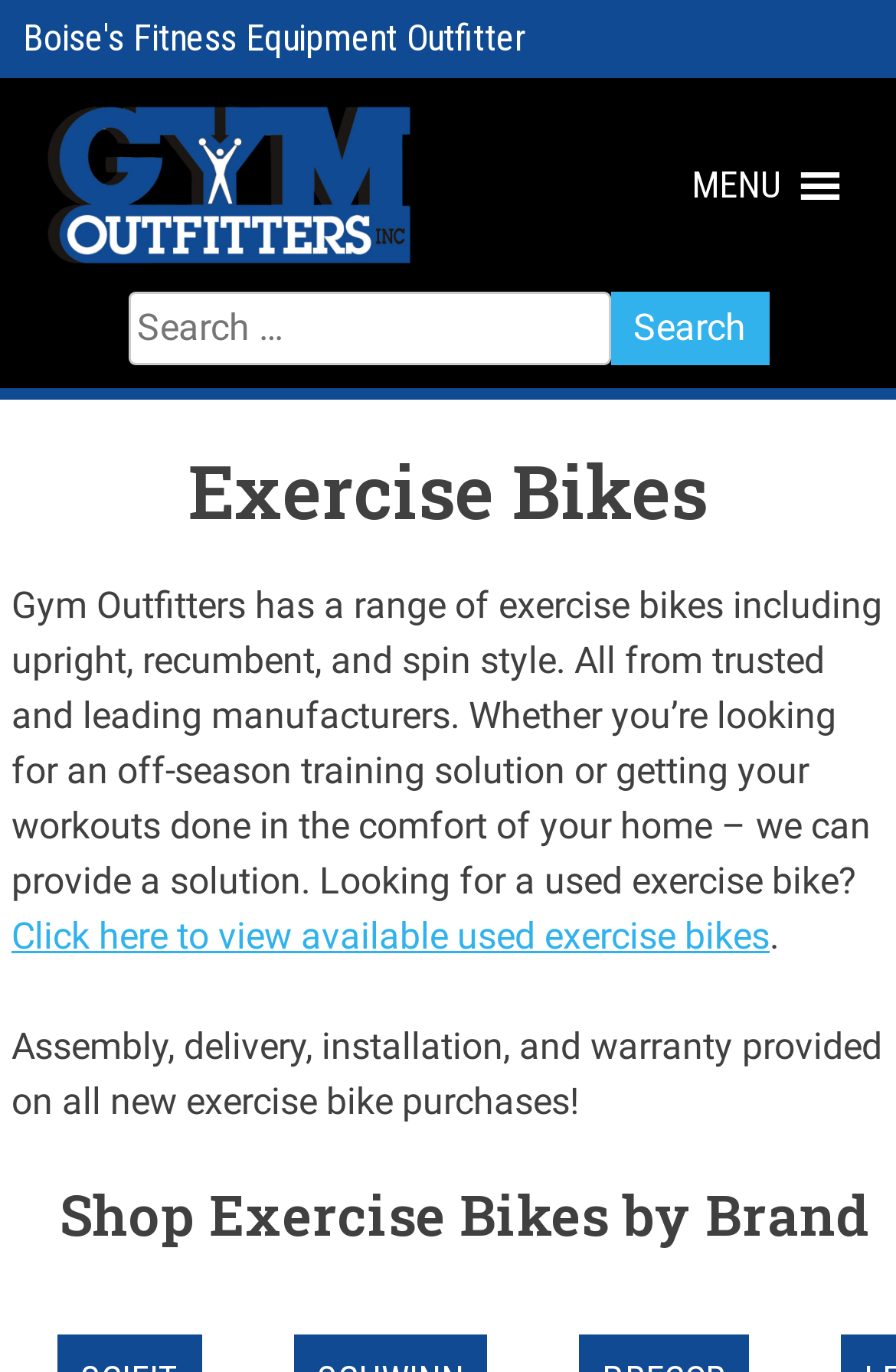Please provide a comprehensive response to the question based on the details in the image: What type of exercise bikes are mentioned on the webpage?

The webpage mentions that Gym Outfitters has a range of exercise bikes, including upright, recumbent, and spin style, as stated in the introduction paragraph.